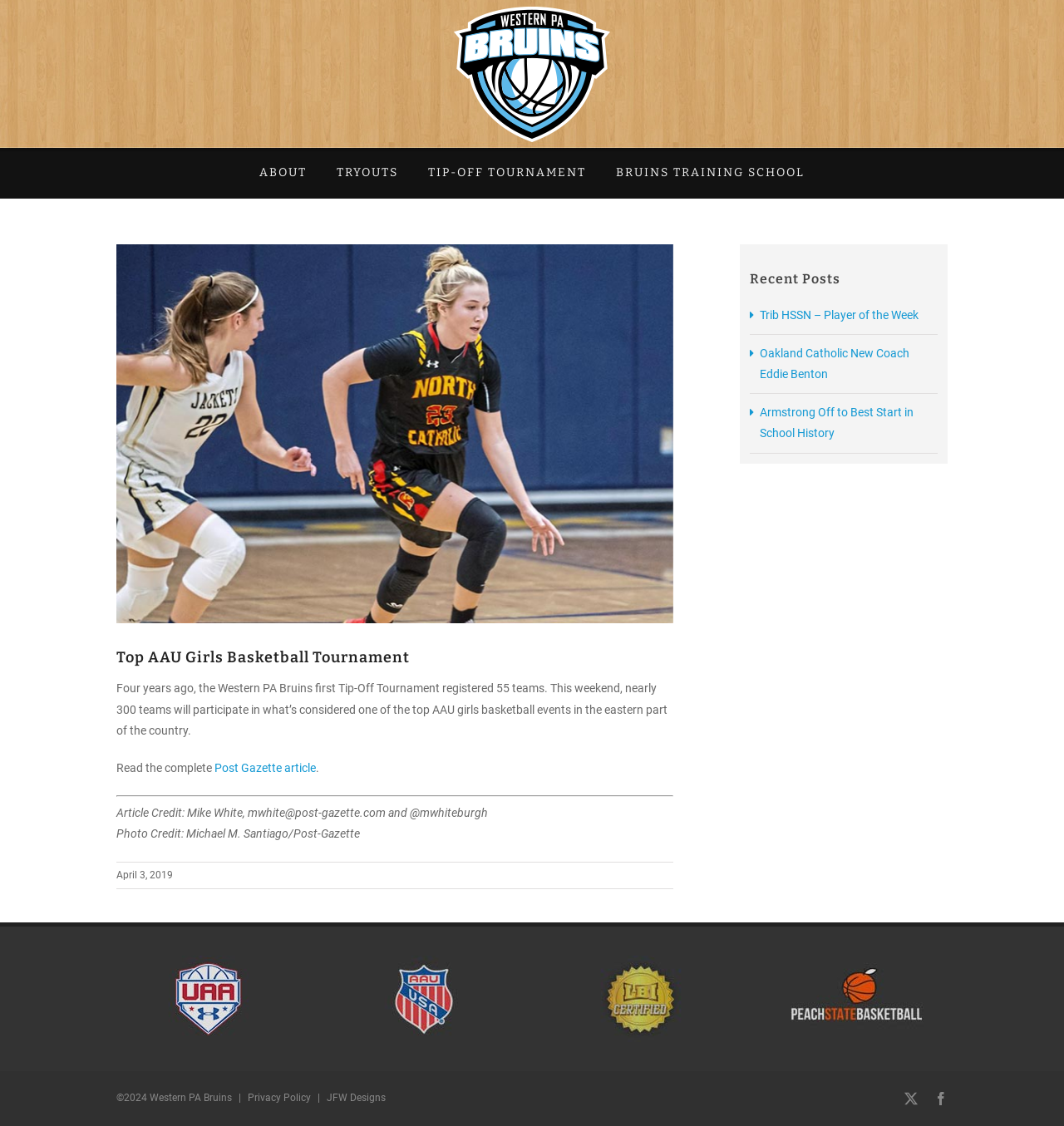Highlight the bounding box coordinates of the element you need to click to perform the following instruction: "Go to ABOUT page."

[0.244, 0.135, 0.288, 0.172]